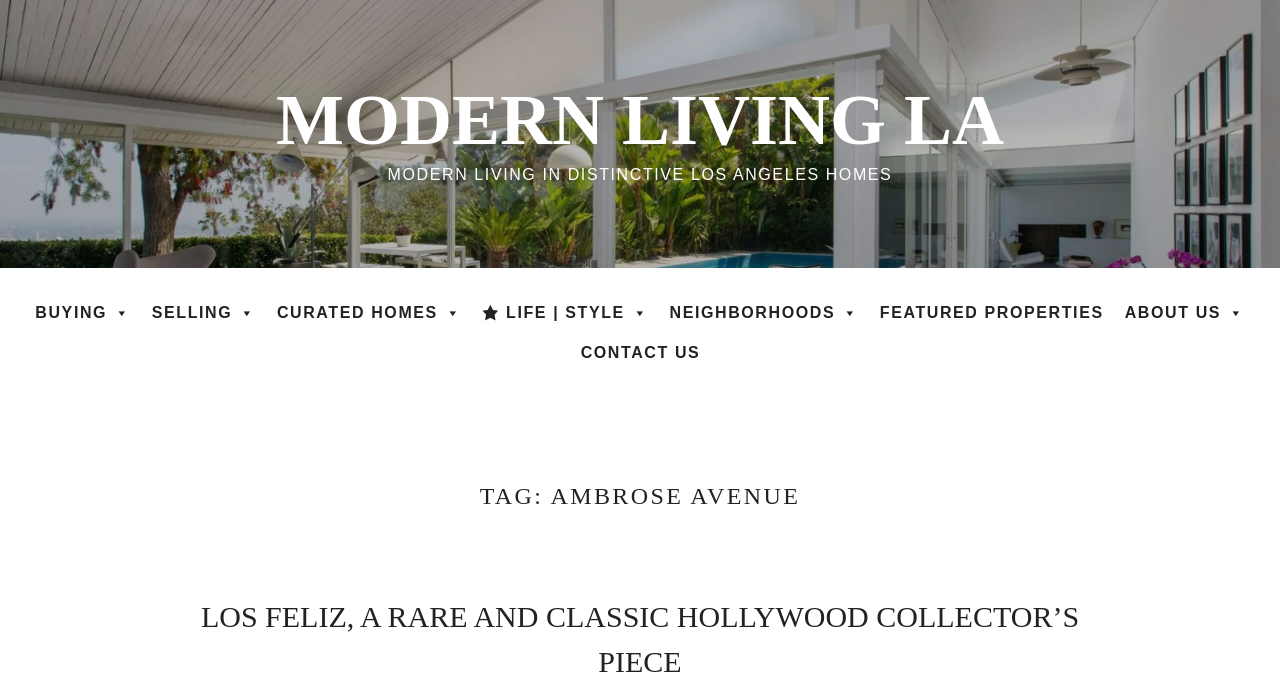Please locate the bounding box coordinates for the element that should be clicked to achieve the following instruction: "Contact Us". Ensure the coordinates are given as four float numbers between 0 and 1, i.e., [left, top, right, bottom].

[0.446, 0.49, 0.555, 0.549]